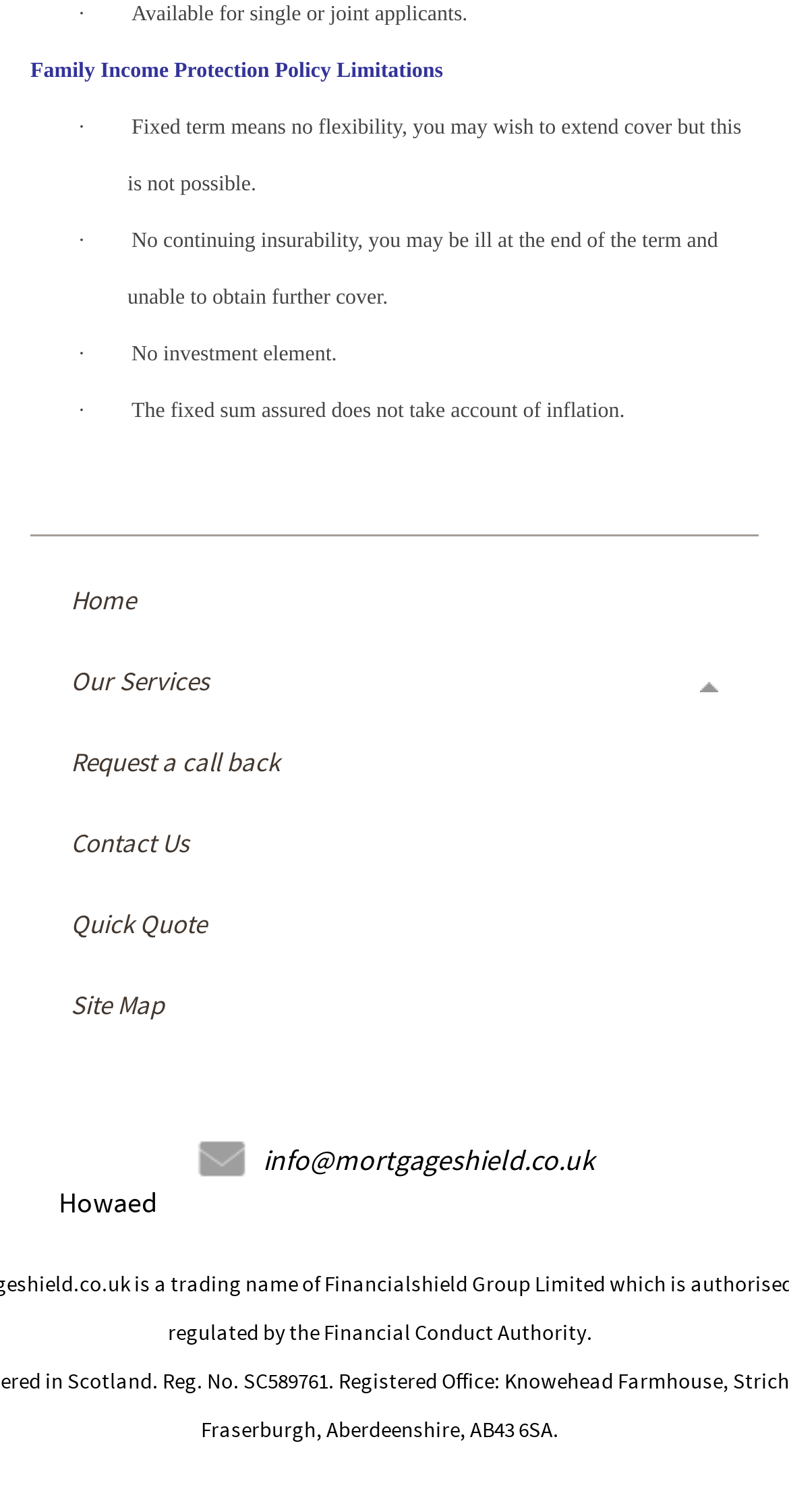What type of protection is being described?
Look at the image and respond with a one-word or short phrase answer.

Family Income Protection